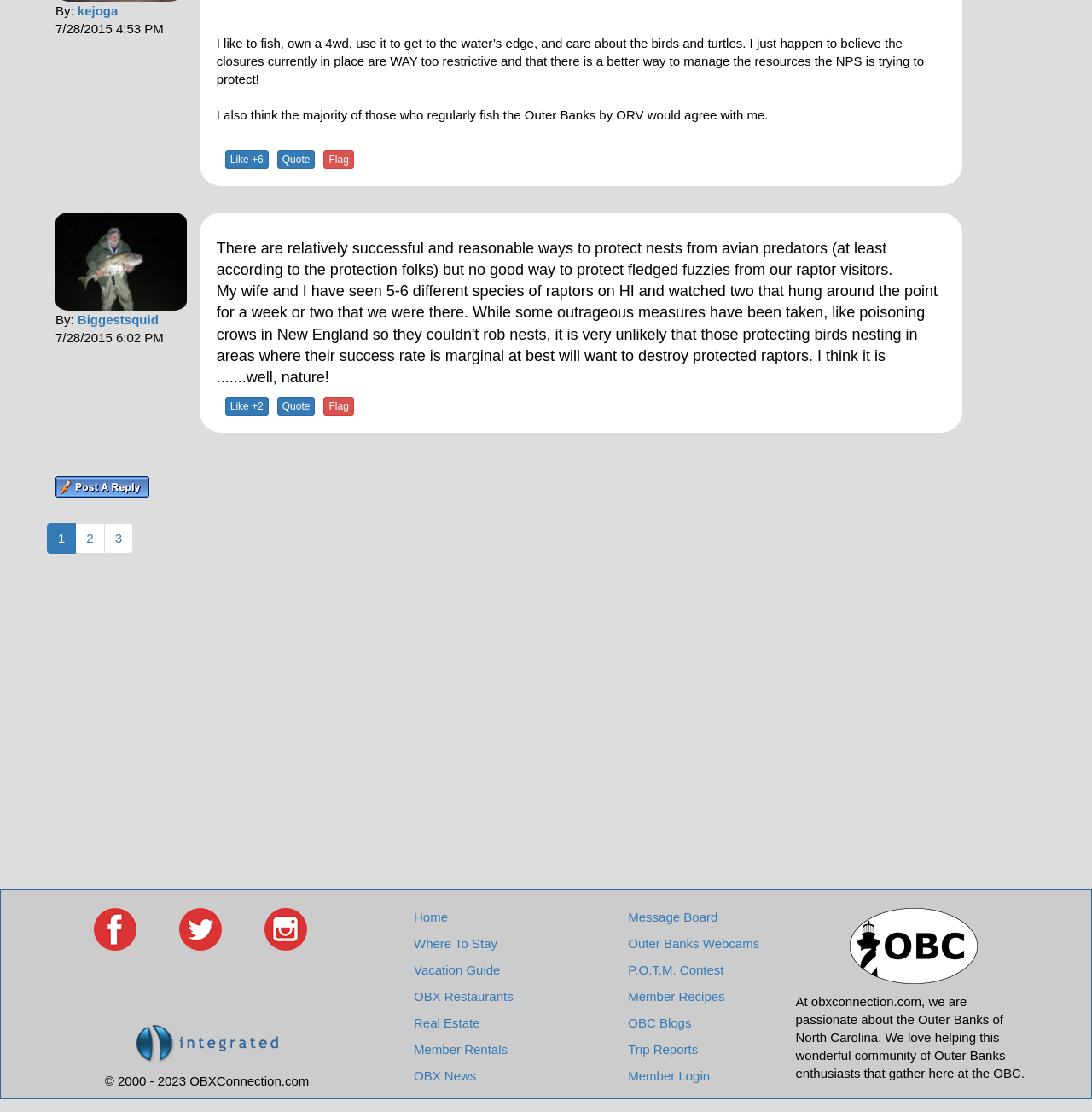Determine the bounding box coordinates of the clickable element to complete this instruction: "Like the post". Provide the coordinates in the format of four float numbers between 0 and 1, [left, top, right, bottom].

[0.206, 0.135, 0.246, 0.152]